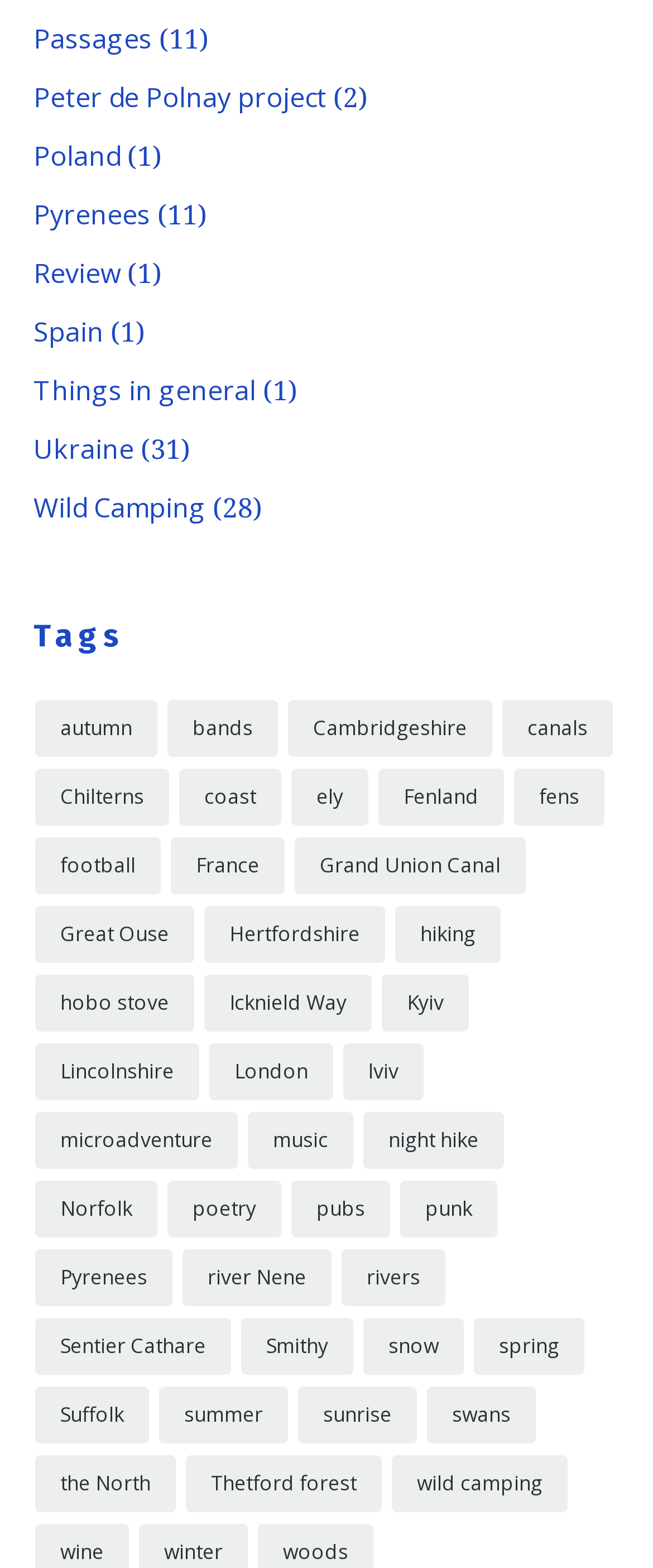Highlight the bounding box coordinates of the region I should click on to meet the following instruction: "View the 'hiking' tag".

[0.605, 0.578, 0.767, 0.614]